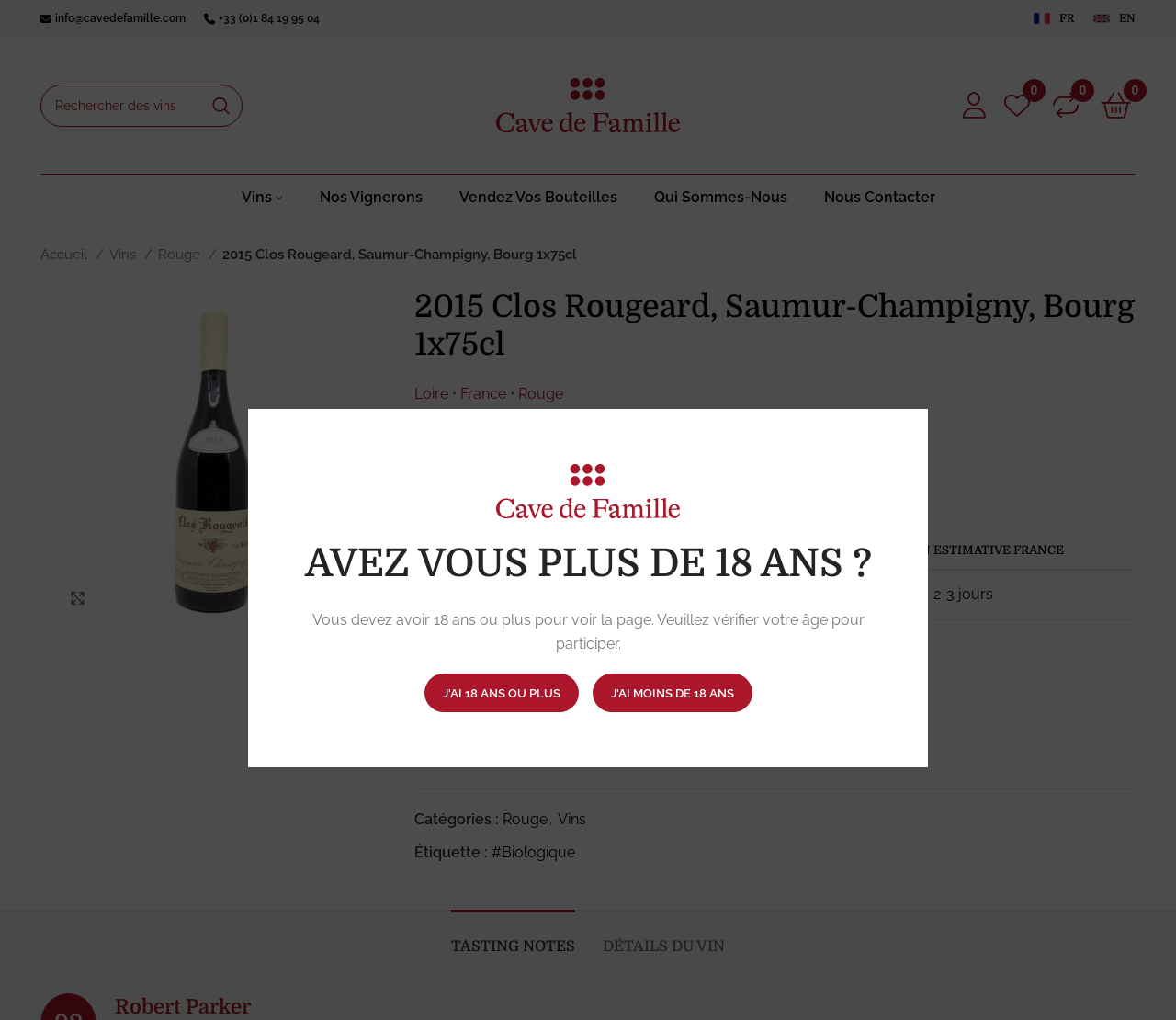Given the element description: "alt="Clos Rougeard, Saumur-Champigny, Bourg" title="10850412_square"", predict the bounding box coordinates of this UI element. The coordinates must be four float numbers between 0 and 1, given as [left, top, right, bottom].

[0.034, 0.443, 0.329, 0.46]